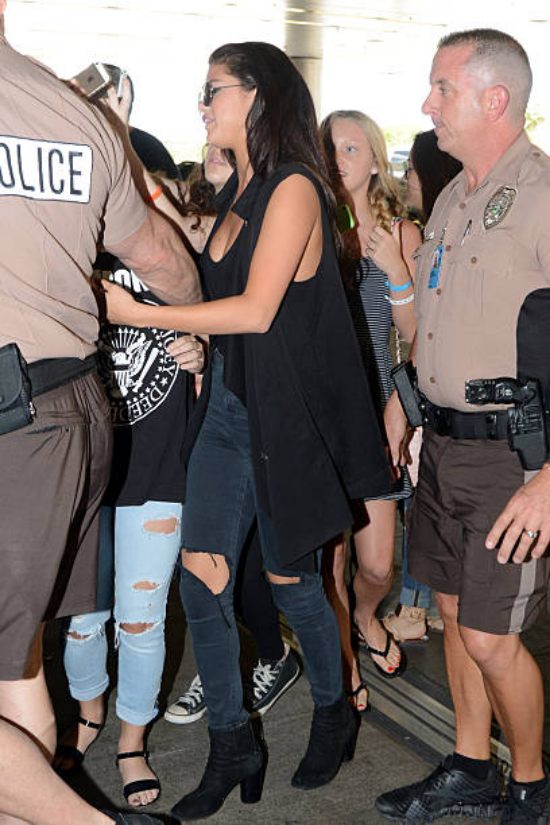Where is Selena Gomez spotted in this image?
Using the image, provide a detailed and thorough answer to the question.

The caption states that Selena Gomez was spotted at Miami International Airport, indicating the location where the image was taken.